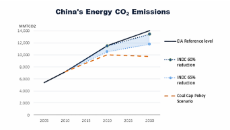Offer a detailed narrative of what is shown in the image.

The graph titled "China's Energy CO₂ Emissions" illustrates projected carbon dioxide emissions from China's energy sector over the years. The x-axis represents the timeline from 2016 to 2030, while the y-axis displays emissions measured in million metric tons (MMT CO₂). 

Three distinct scenarios are depicted through different colored lines: 

1. The **CA Reference Level** is represented by a solid black line, indicating a baseline against which other scenarios will be compared.
2. The **UNRC 50% Relative** scenario shows reduced emissions potential with two dotted lines, demonstrating varying degrees of reduction. 
3. Finally, the **Coal Cap Policy Scenario** is illustrated with a dashed orange line, illustrating the impact of stringent coal reduction policies on future emissions.

This graph emphasizes the critical nature of policy decisions surrounding coal usage in shaping China's carbon footprint and highlights the potential pathways toward achieving significant reductions in greenhouse gas emissions.